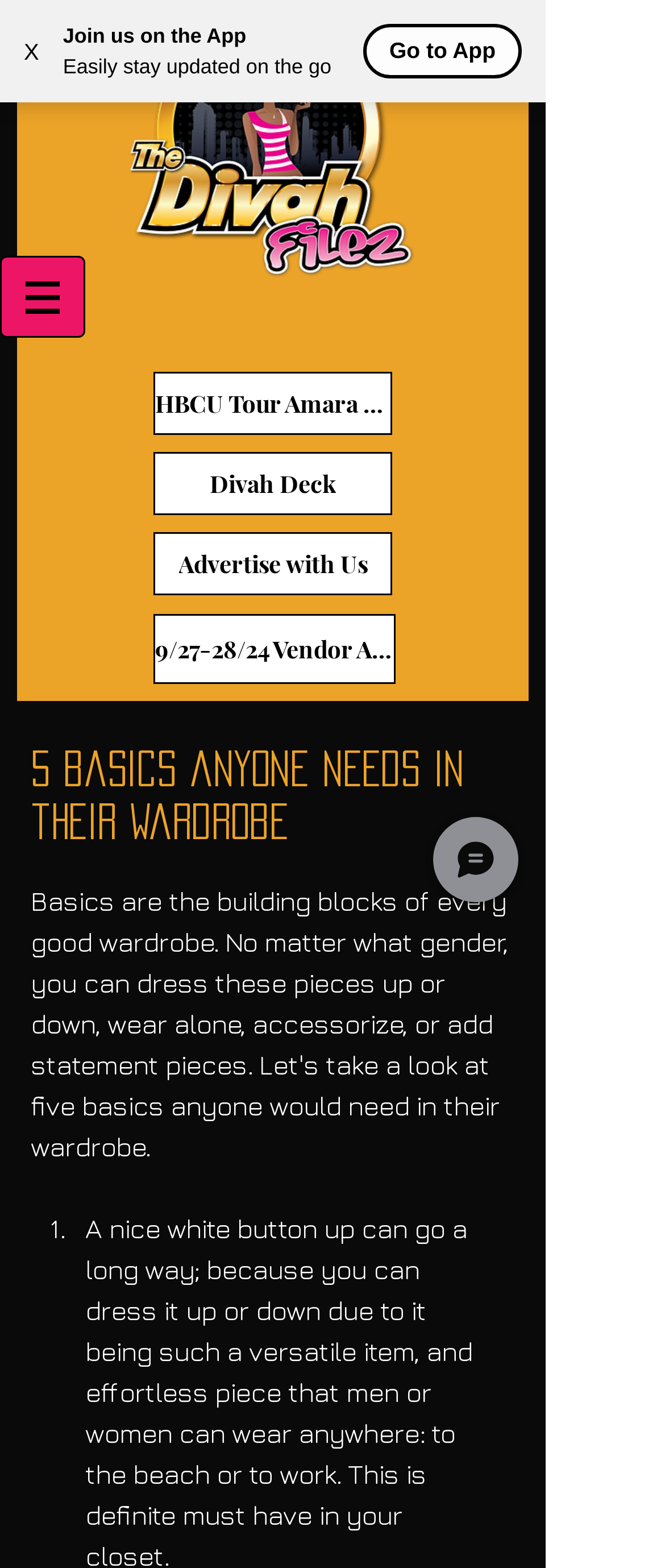Provide a thorough and detailed response to the question by examining the image: 
What is the purpose of the 'Go to App' button?

The 'Go to App' button is likely used to download or access a mobile app, as it is a common convention in web design to use such a button to promote a mobile app.